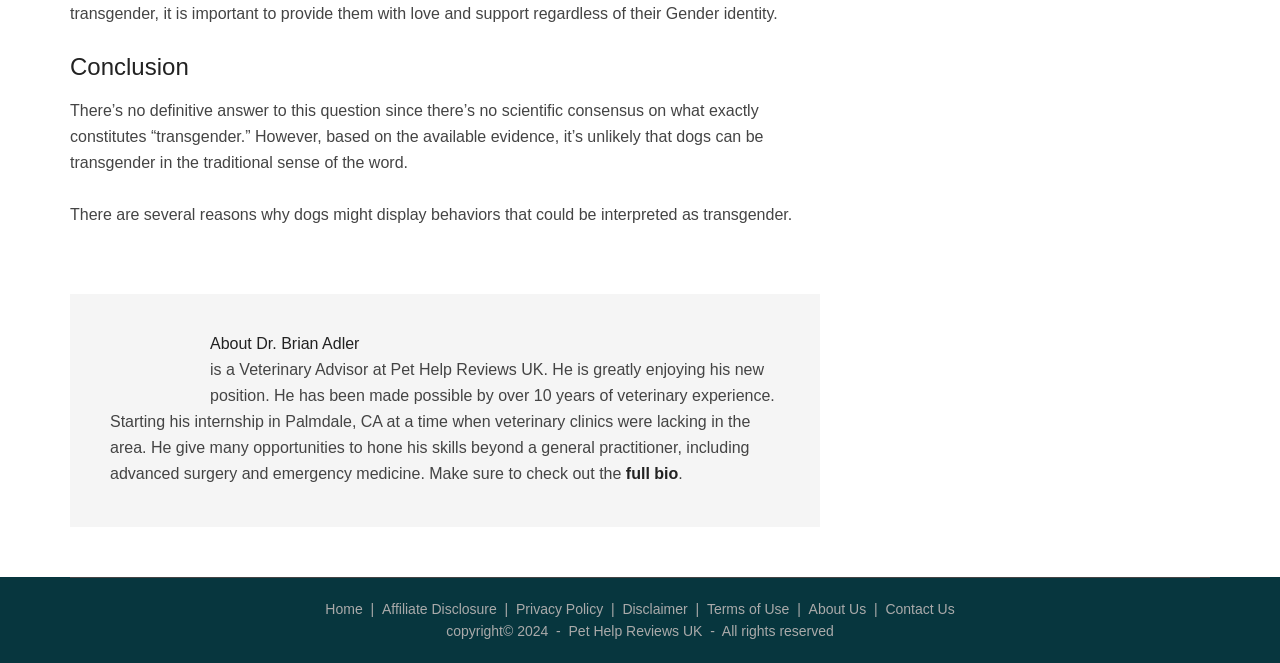Please find the bounding box coordinates of the element that must be clicked to perform the given instruction: "contact us". The coordinates should be four float numbers from 0 to 1, i.e., [left, top, right, bottom].

[0.692, 0.906, 0.746, 0.93]